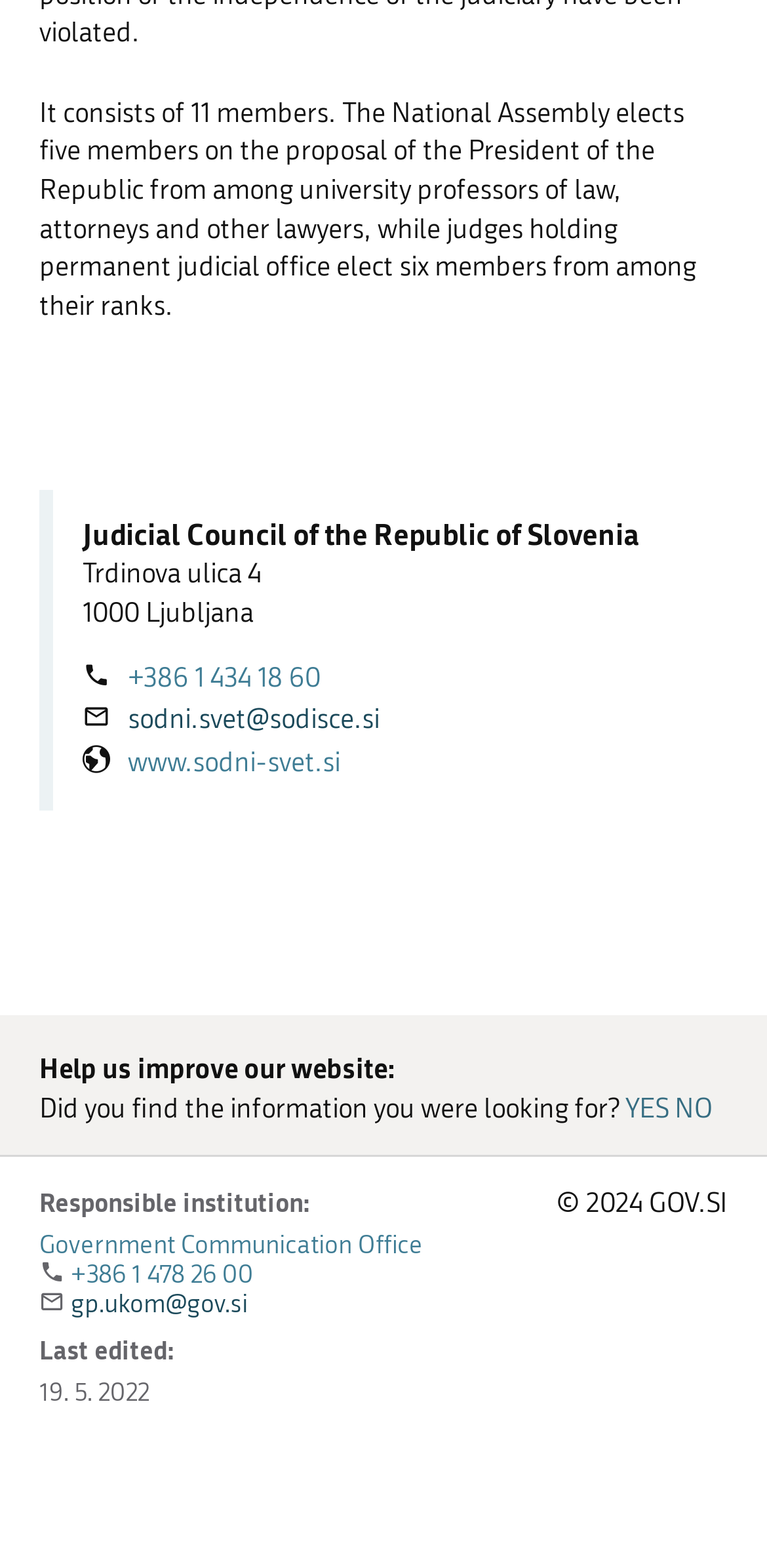Locate the bounding box coordinates of the area you need to click to fulfill this instruction: 'Click the phone number'. The coordinates must be in the form of four float numbers ranging from 0 to 1: [left, top, right, bottom].

[0.167, 0.421, 0.418, 0.443]